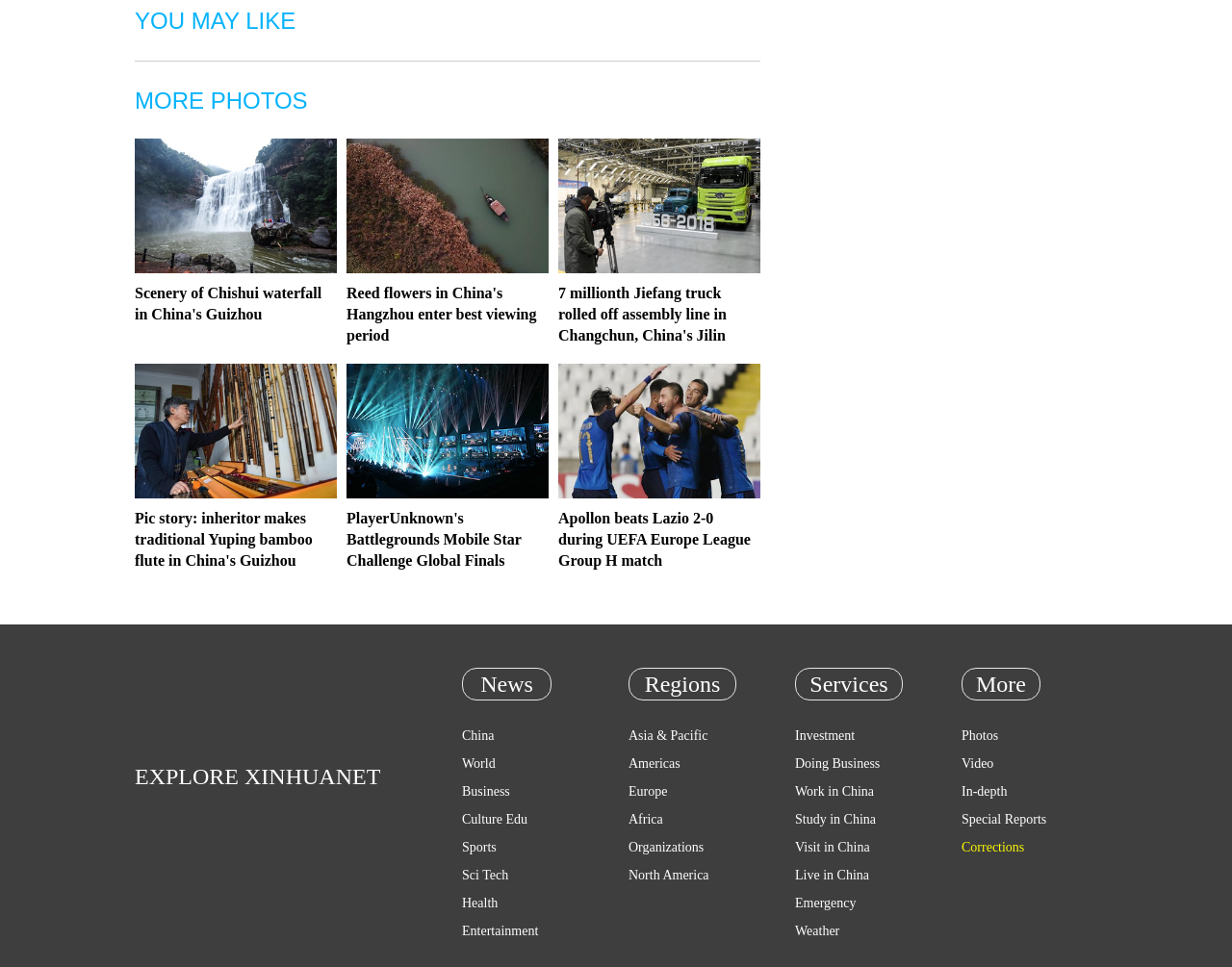Please provide a brief answer to the following inquiry using a single word or phrase:
How many images are there on the webpage?

8